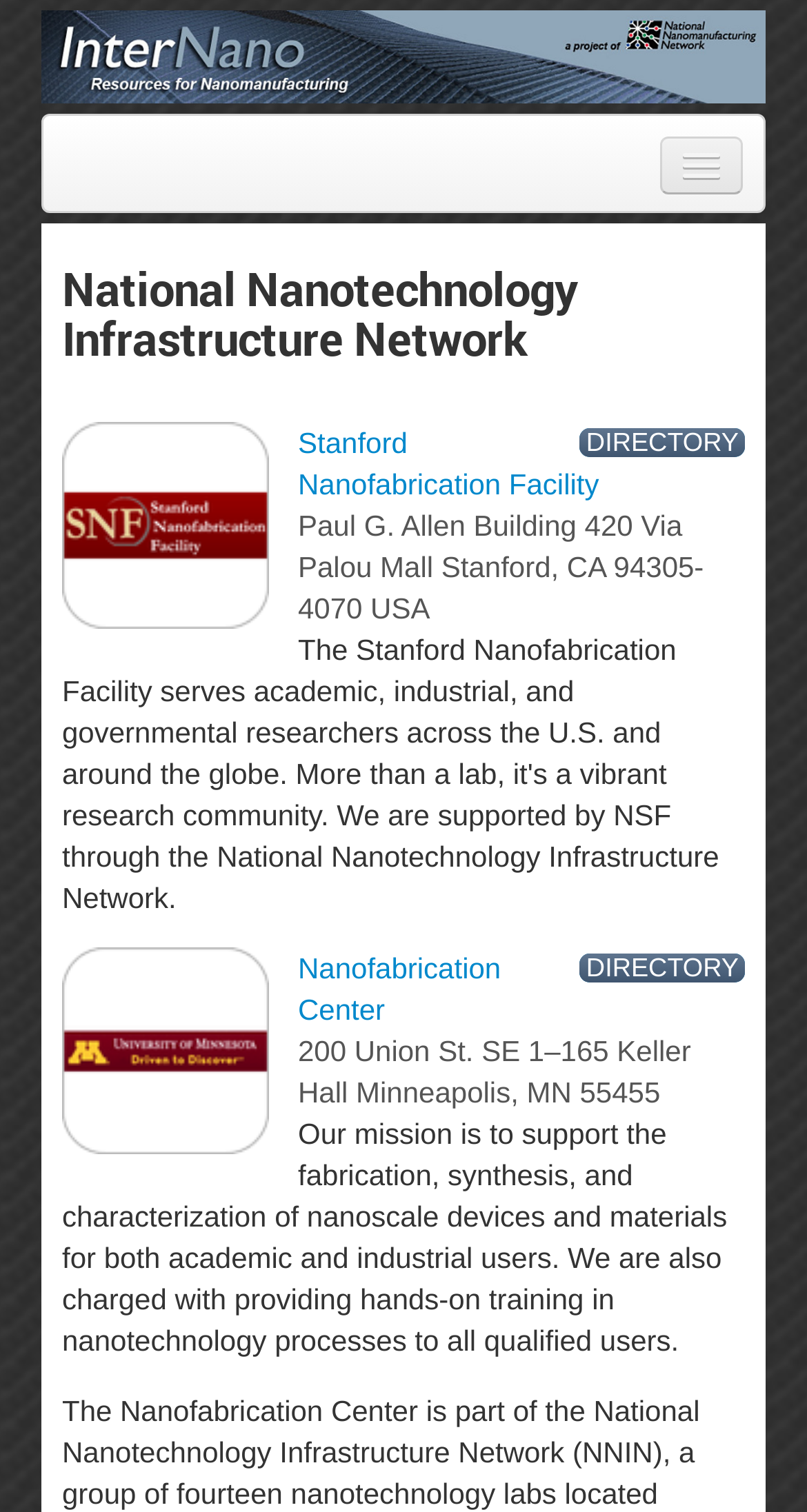Identify and provide the text of the main header on the webpage.

National Nanotechnology Infrastructure Network